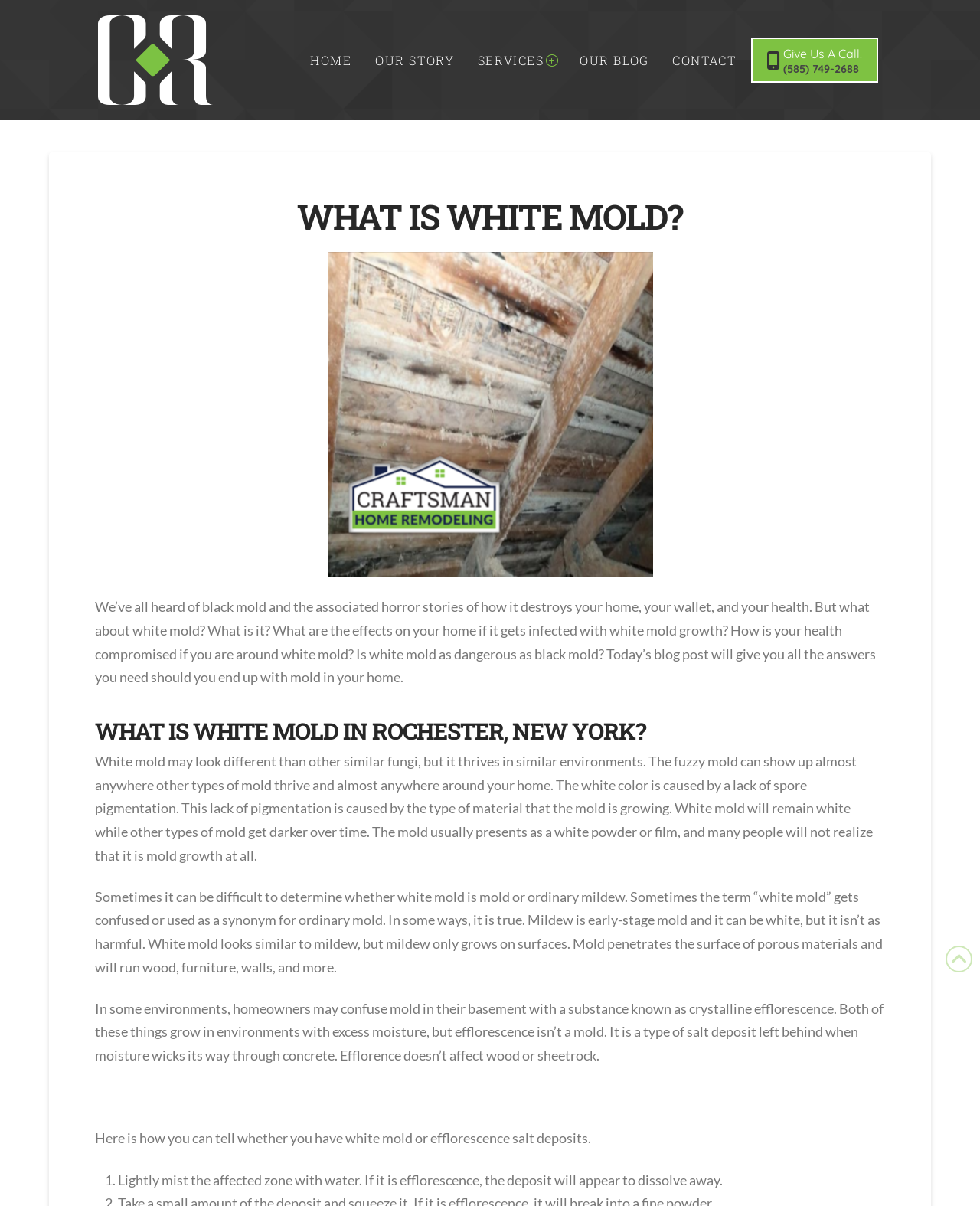How can you tell if you have white mold or efflorescence?
Look at the image and respond to the question as thoroughly as possible.

According to the webpage, you can tell if you have white mold or efflorescence by lightly misting the affected zone with water. If it is efflorescence, the deposit will appear to dissolve away. This is stated in the section of the webpage that provides guidance on distinguishing between white mold and efflorescence.